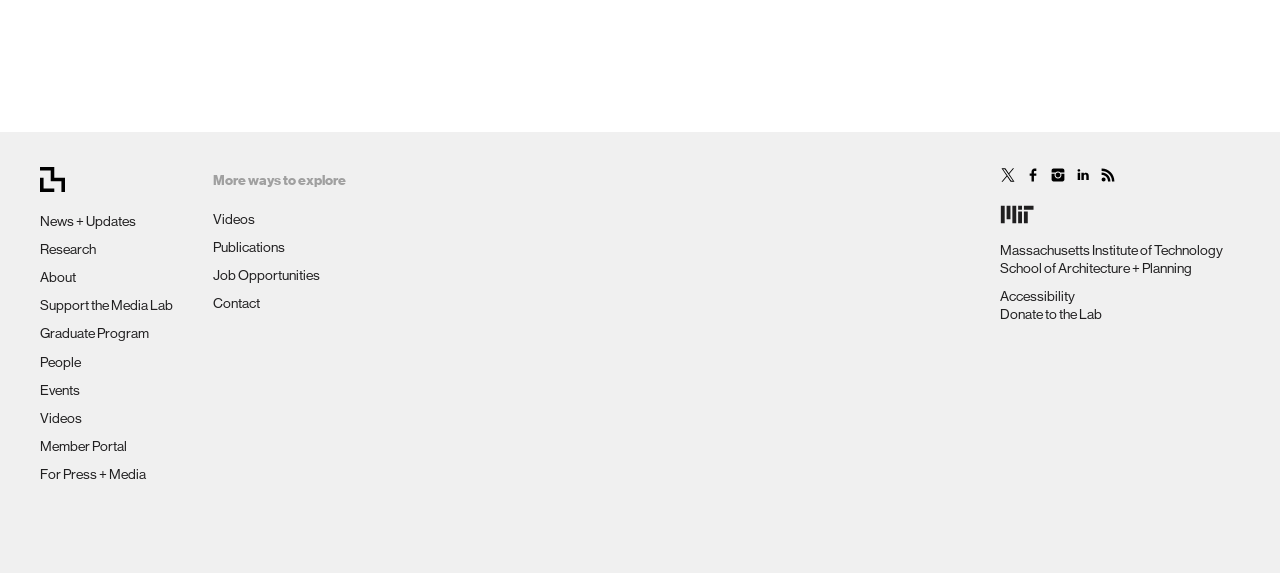Please reply with a single word or brief phrase to the question: 
How many links are under the 'More ways to explore' heading?

4